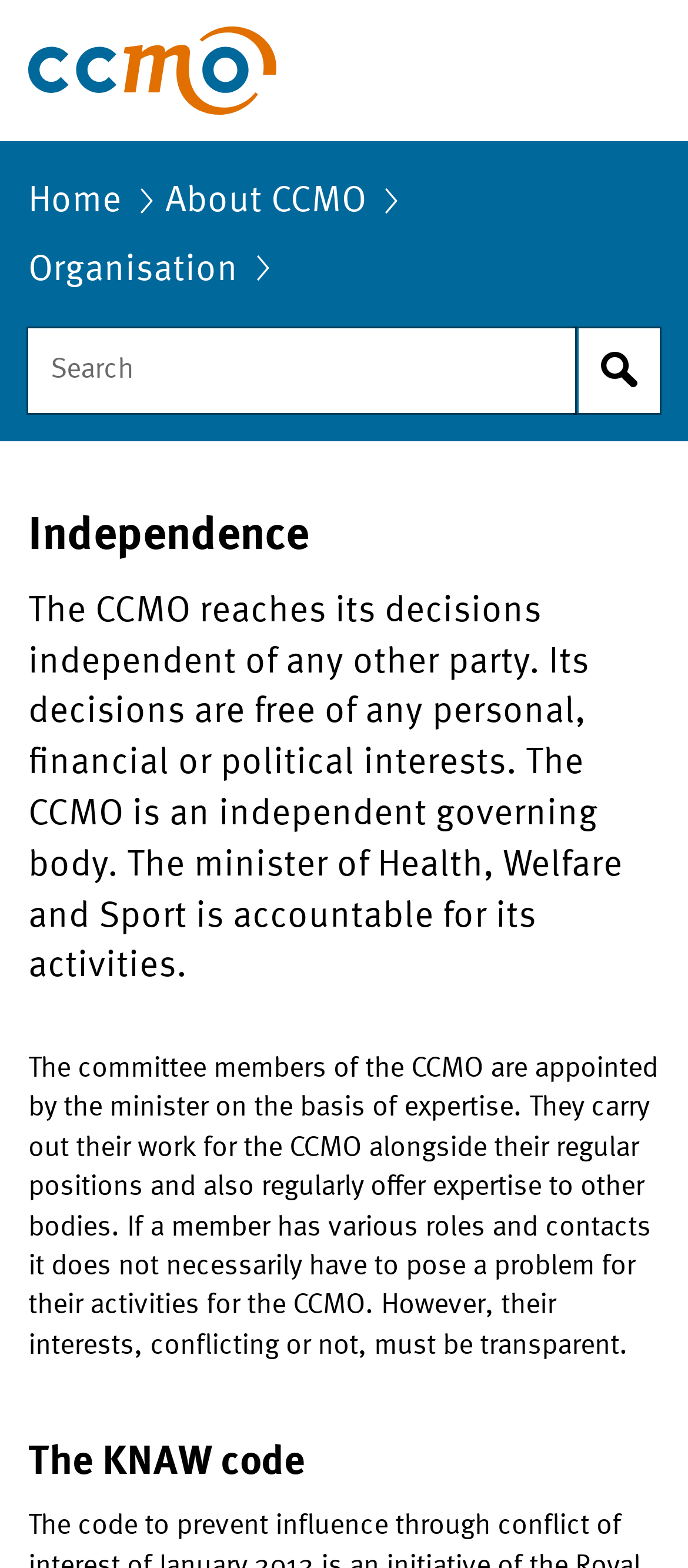Please provide a detailed answer to the question below by examining the image:
How are committee members appointed?

The text states that 'The committee members of the CCMO are appointed by the minister on the basis of expertise.' This information can be found in the paragraph that describes the committee members.